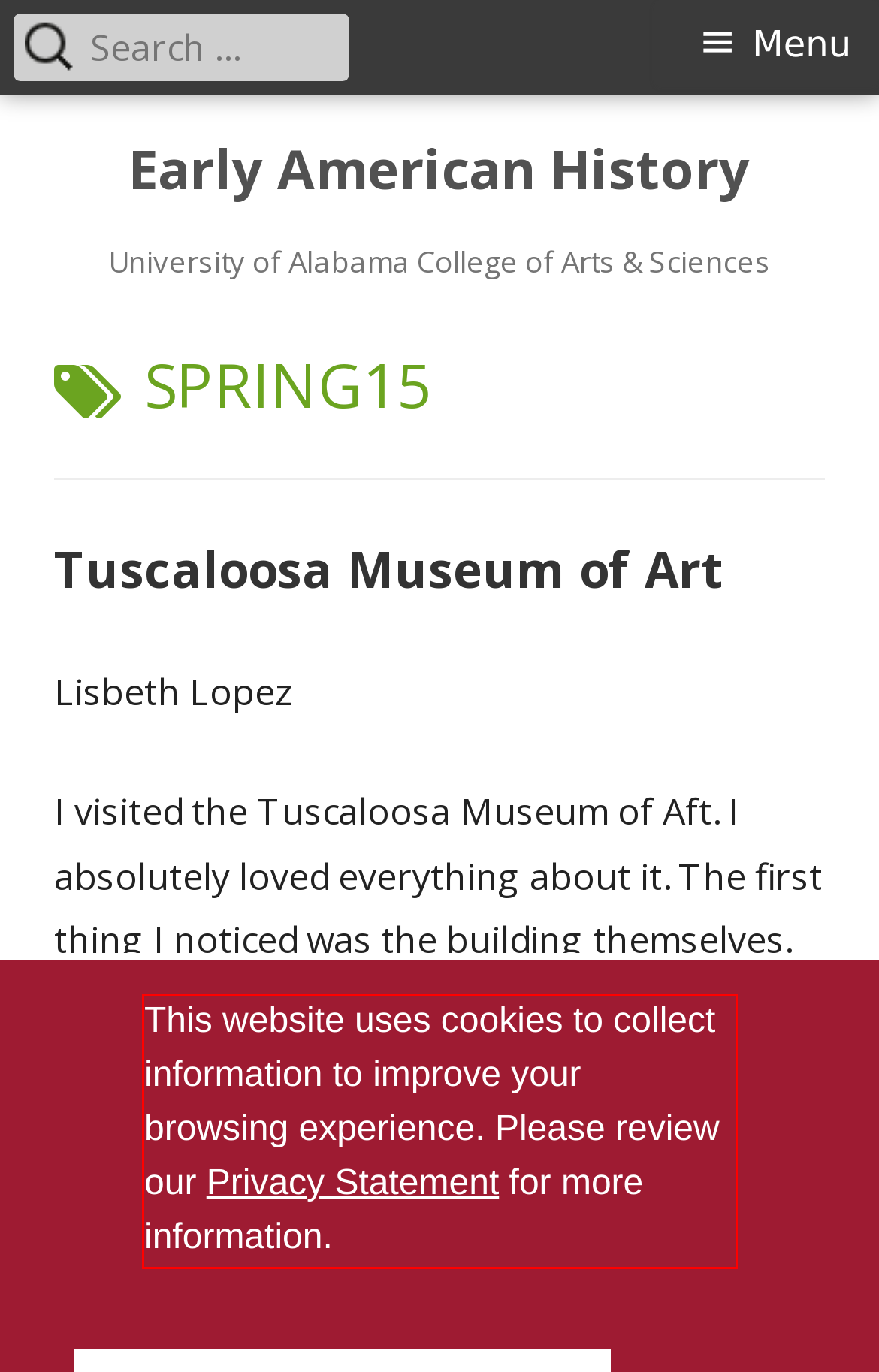Please use OCR to extract the text content from the red bounding box in the provided webpage screenshot.

This website uses cookies to collect information to improve your browsing experience. Please review our Privacy Statement for more information.